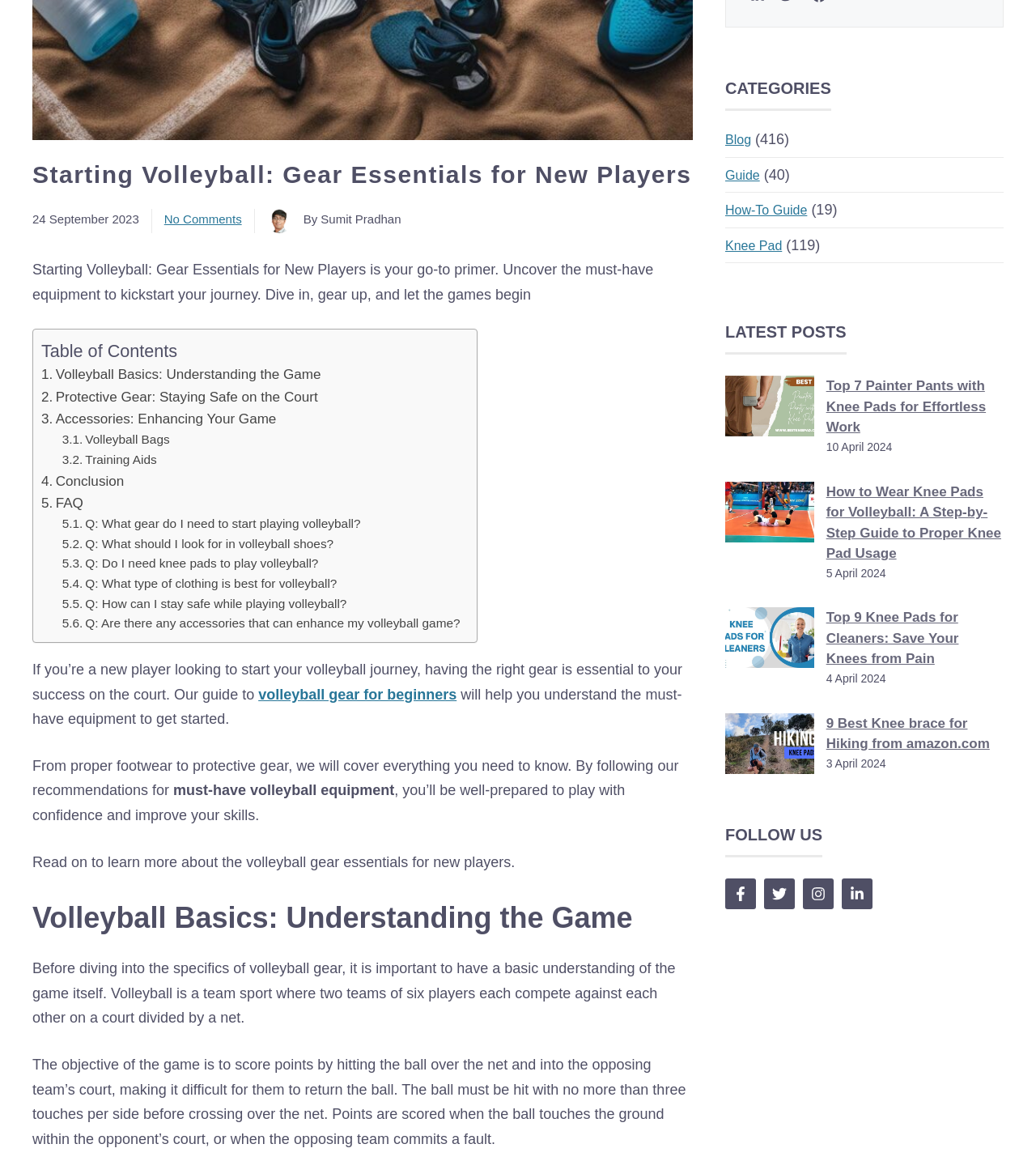Provide the bounding box coordinates in the format (top-left x, top-left y, bottom-right x, bottom-right y). All values are floating point numbers between 0 and 1. Determine the bounding box coordinate of the UI element described as: Knee Pad

[0.7, 0.206, 0.755, 0.217]